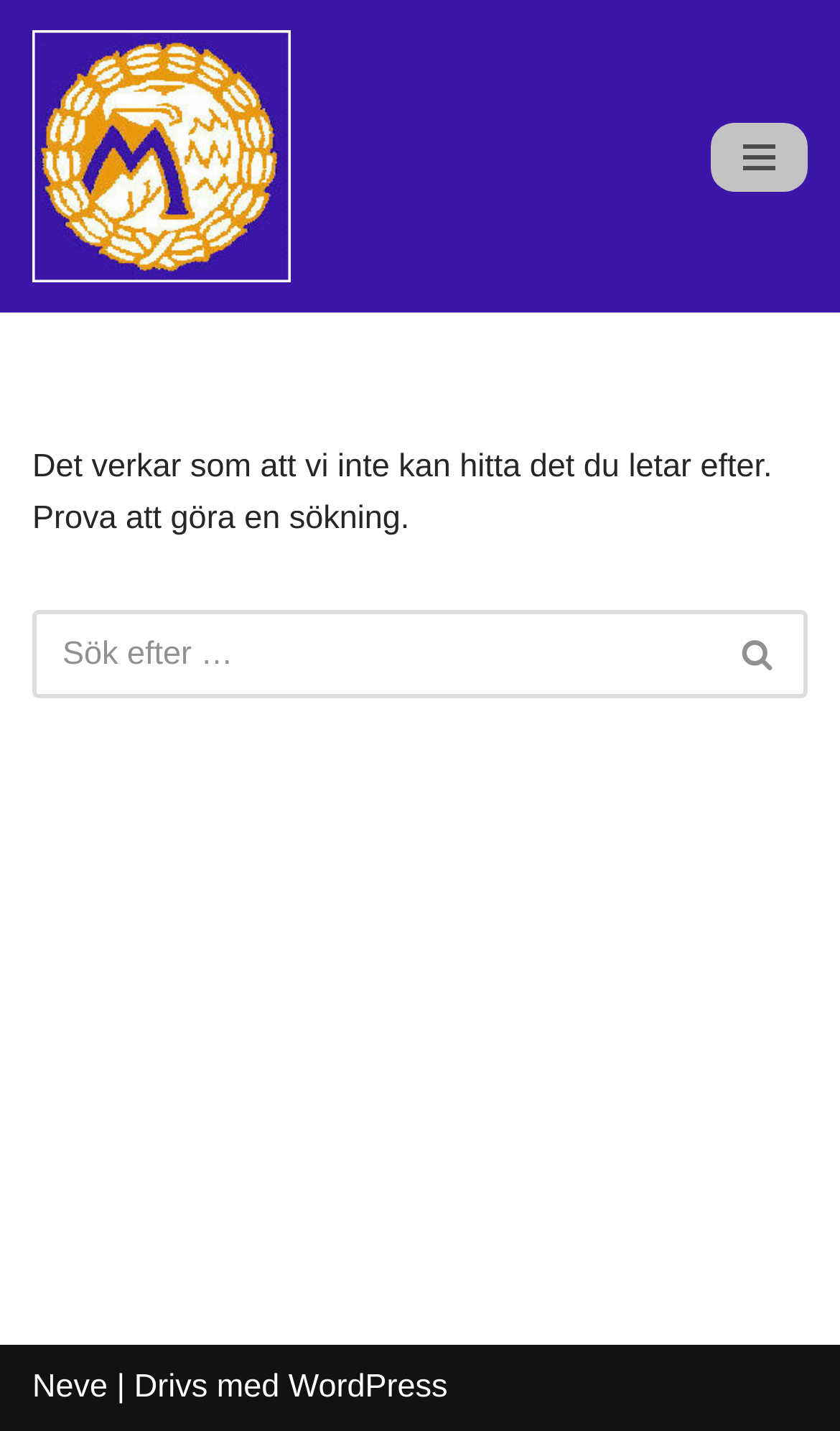Using the information from the screenshot, answer the following question thoroughly:
What is the purpose of the 'Hoppa till innehåll' link?

The 'Hoppa till innehåll' link is located at the top of the webpage, and it translates to 'Skip to content' in Swedish. This suggests that the link is intended to allow users to bypass the navigation and other elements and jump directly to the main content of the webpage.